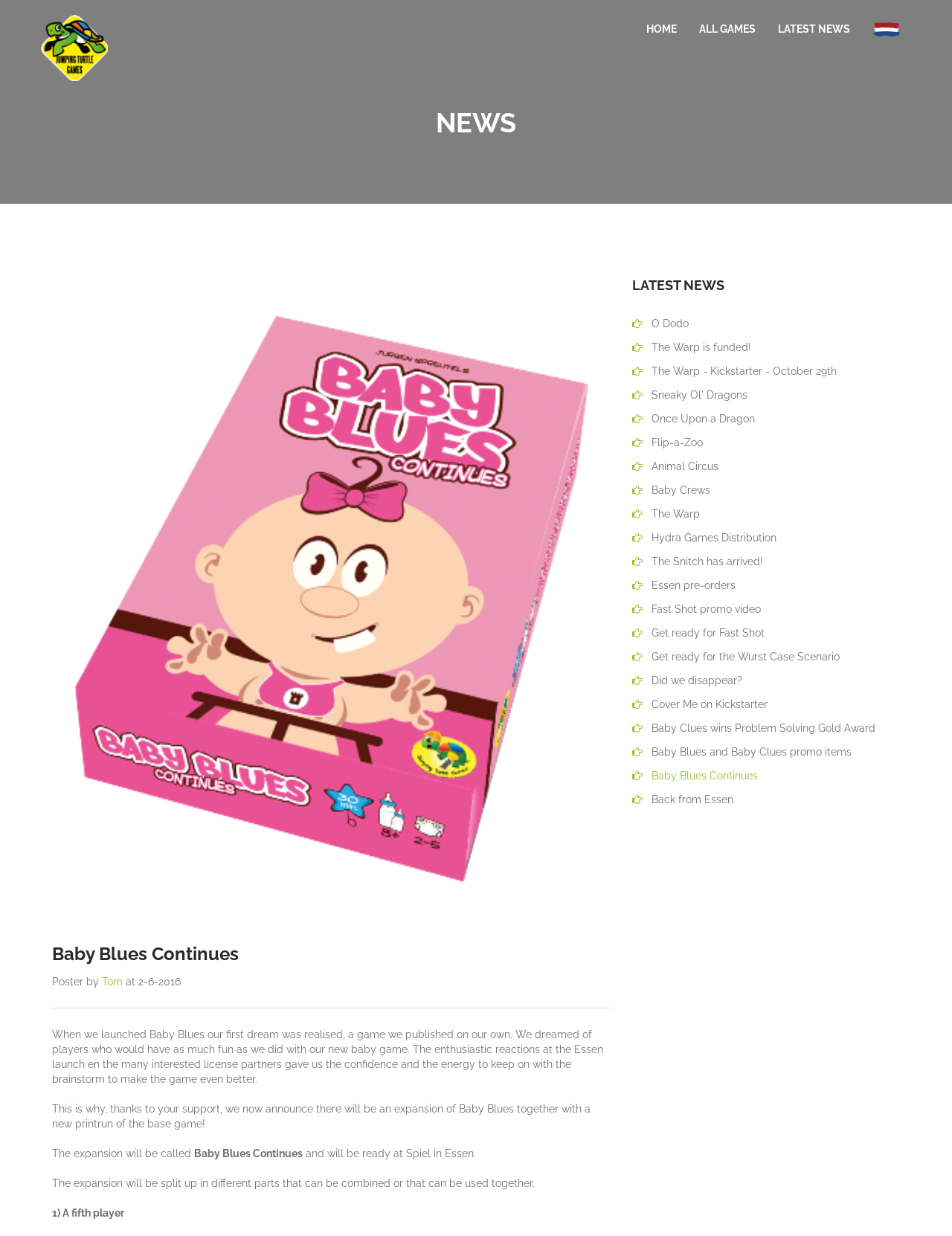Please find the bounding box coordinates for the clickable element needed to perform this instruction: "Click the HOME link".

[0.667, 0.012, 0.723, 0.035]